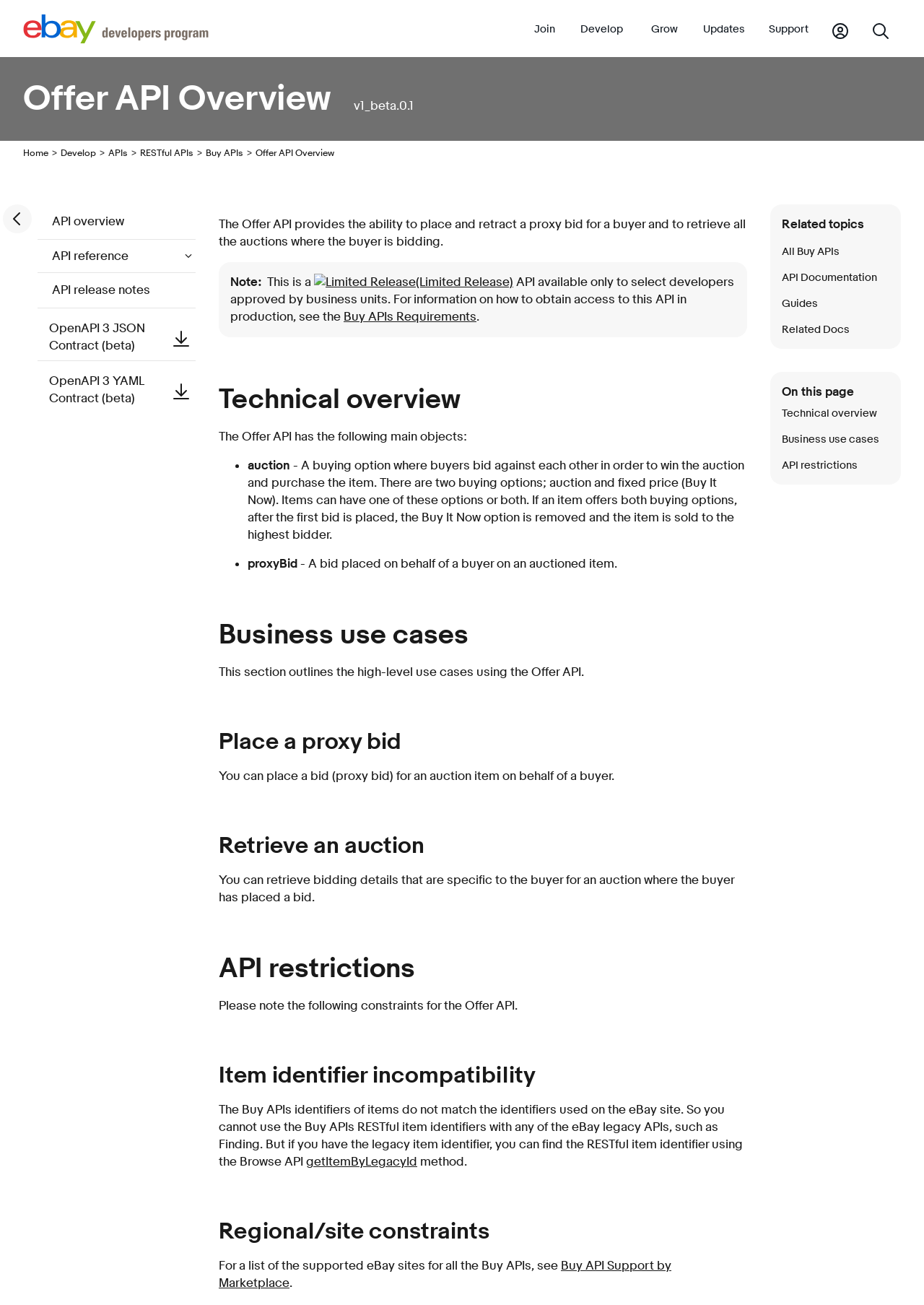Indicate the bounding box coordinates of the element that must be clicked to execute the instruction: "Learn about API restrictions". The coordinates should be given as four float numbers between 0 and 1, i.e., [left, top, right, bottom].

[0.237, 0.73, 0.808, 0.755]